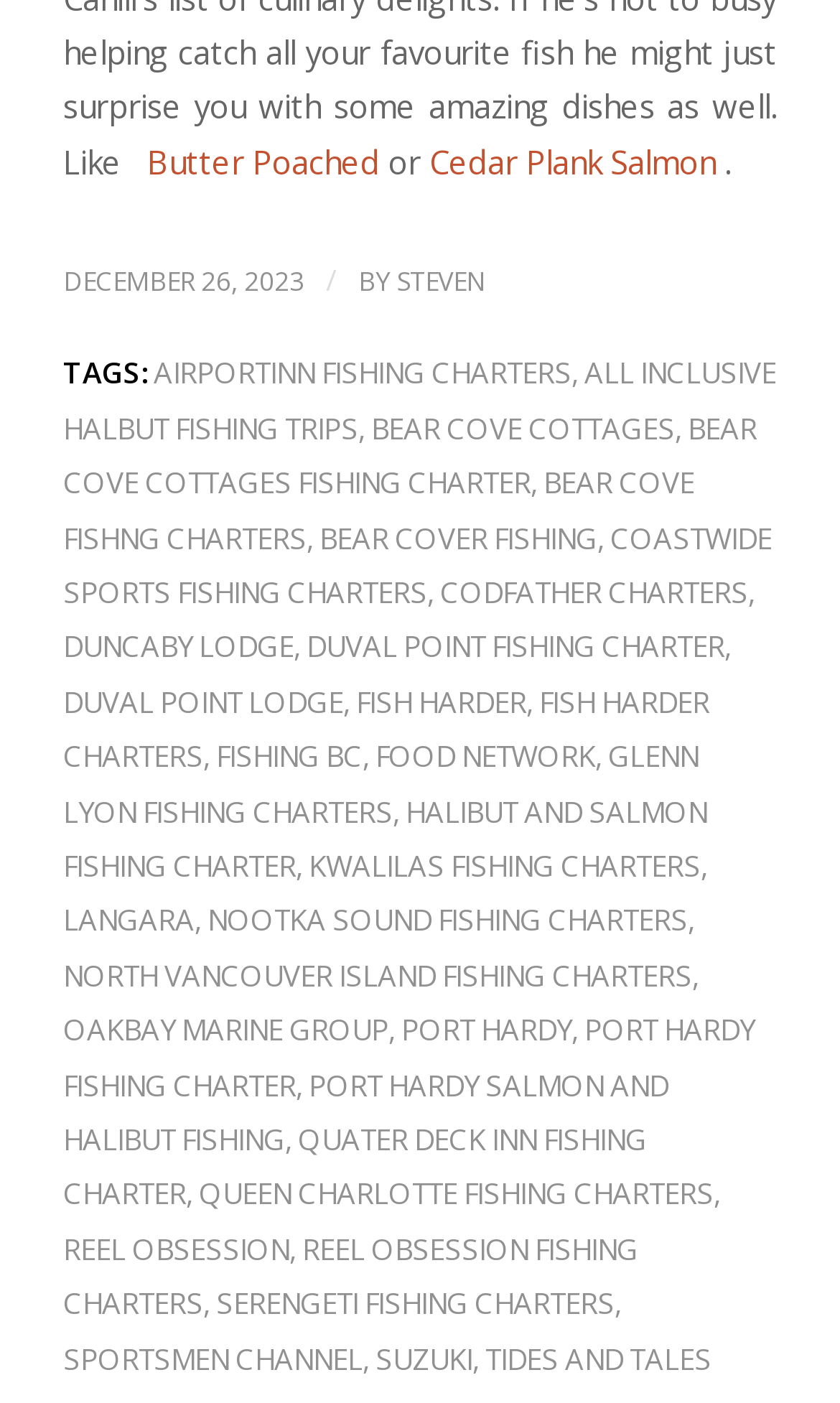Given the element description, predict the bounding box coordinates in the format (top-left x, top-left y, bottom-right x, bottom-right y), using floating point numbers between 0 and 1: Codfather Charters

[0.524, 0.408, 0.89, 0.436]